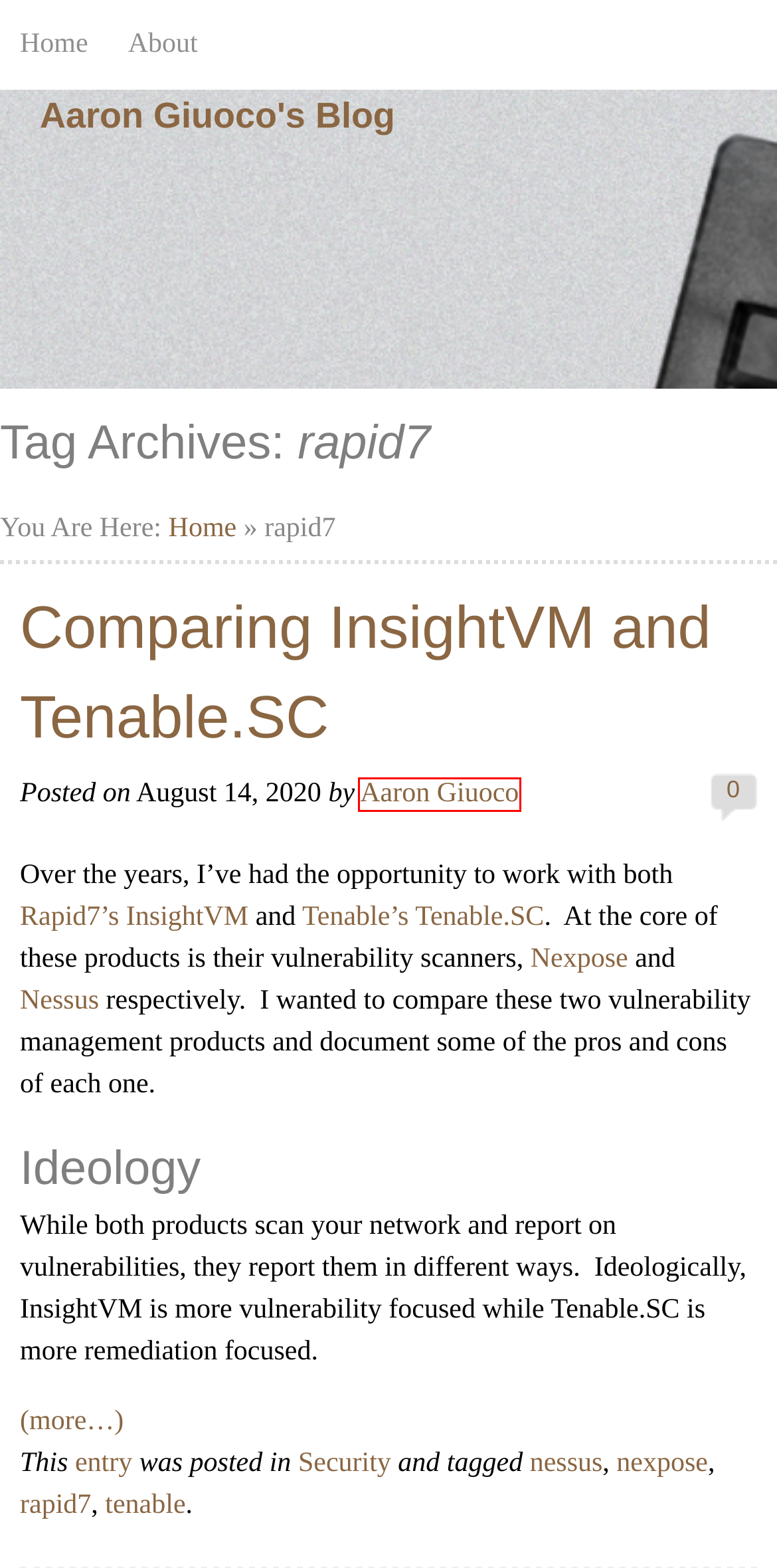Given a webpage screenshot featuring a red rectangle around a UI element, please determine the best description for the new webpage that appears after the element within the bounding box is clicked. The options are:
A. » About Aaron Giuoco's Blog
B. Aaron Giuoco's Blog | Thoughts about security, beer, music and stuff
C. » nexpose Aaron Giuoco's Blog
D. » Aaron Giuoco Aaron Giuoco's Blog
E. » tenable Aaron Giuoco's Blog
F. » Comparing InsightVM and Tenable.SC Aaron Giuoco's Blog
G. » nessus Aaron Giuoco's Blog
H. » Security Aaron Giuoco's Blog

D